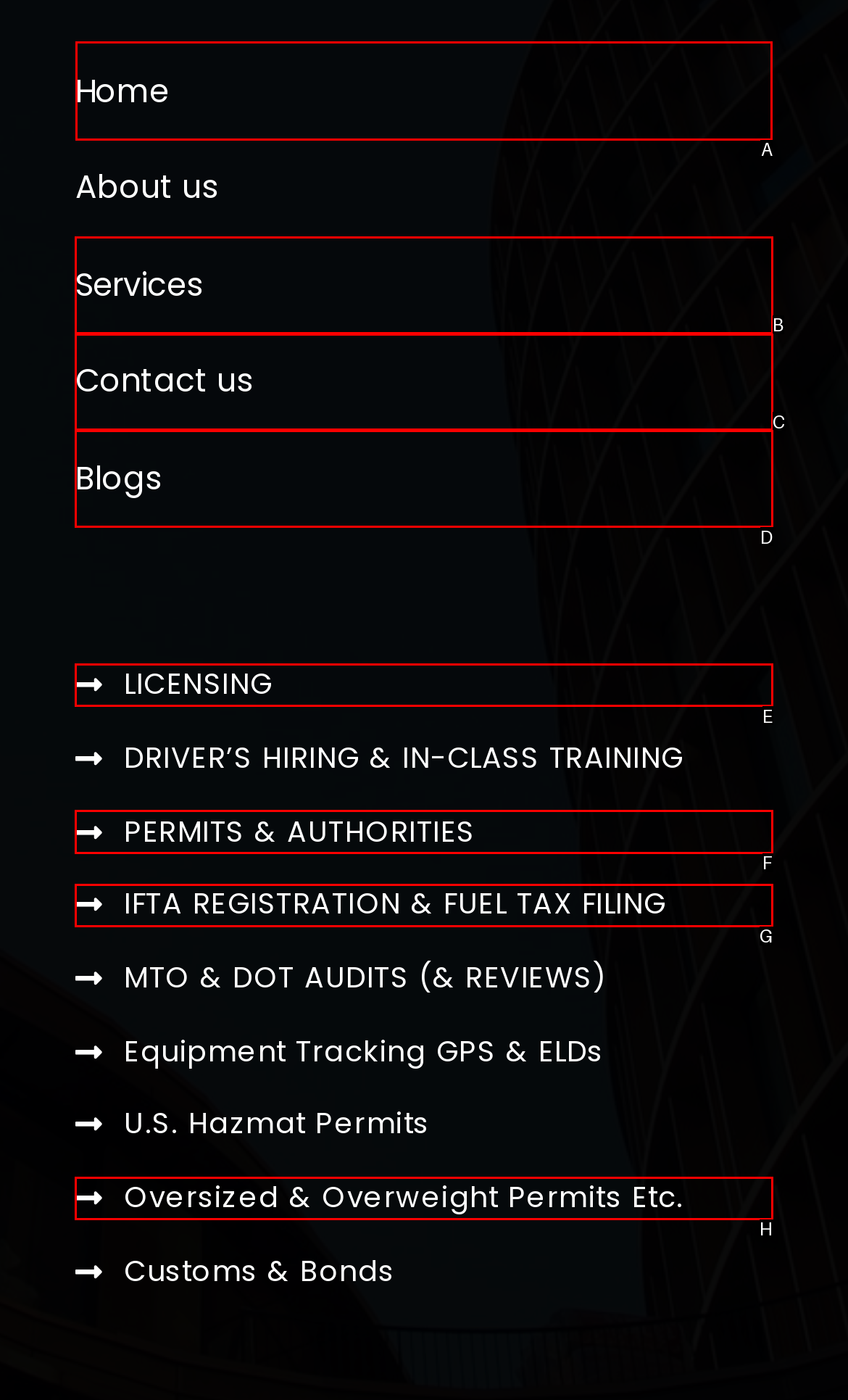Decide which HTML element to click to complete the task: go to home page Provide the letter of the appropriate option.

A